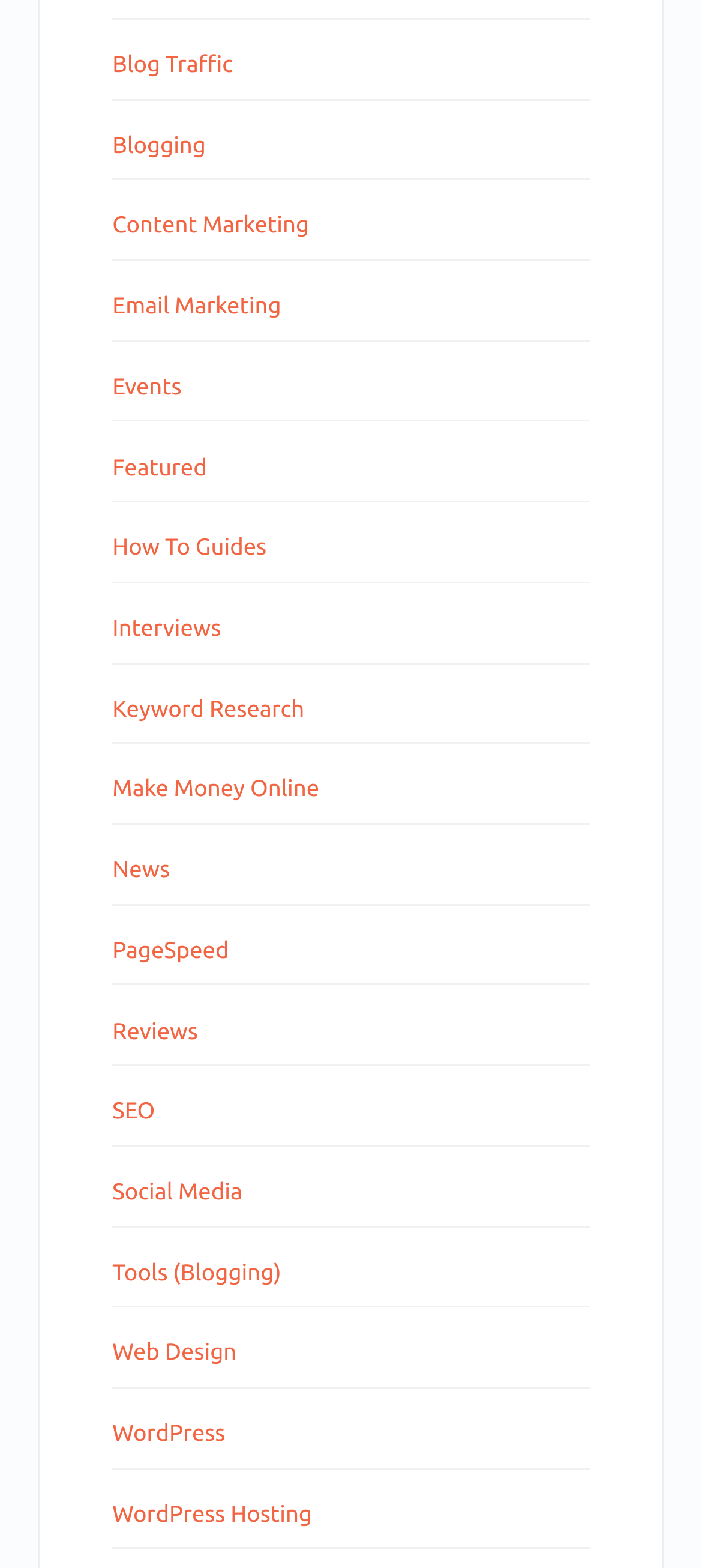Highlight the bounding box coordinates of the element that should be clicked to carry out the following instruction: "Explore WordPress Hosting options". The coordinates must be given as four float numbers ranging from 0 to 1, i.e., [left, top, right, bottom].

[0.16, 0.958, 0.444, 0.974]